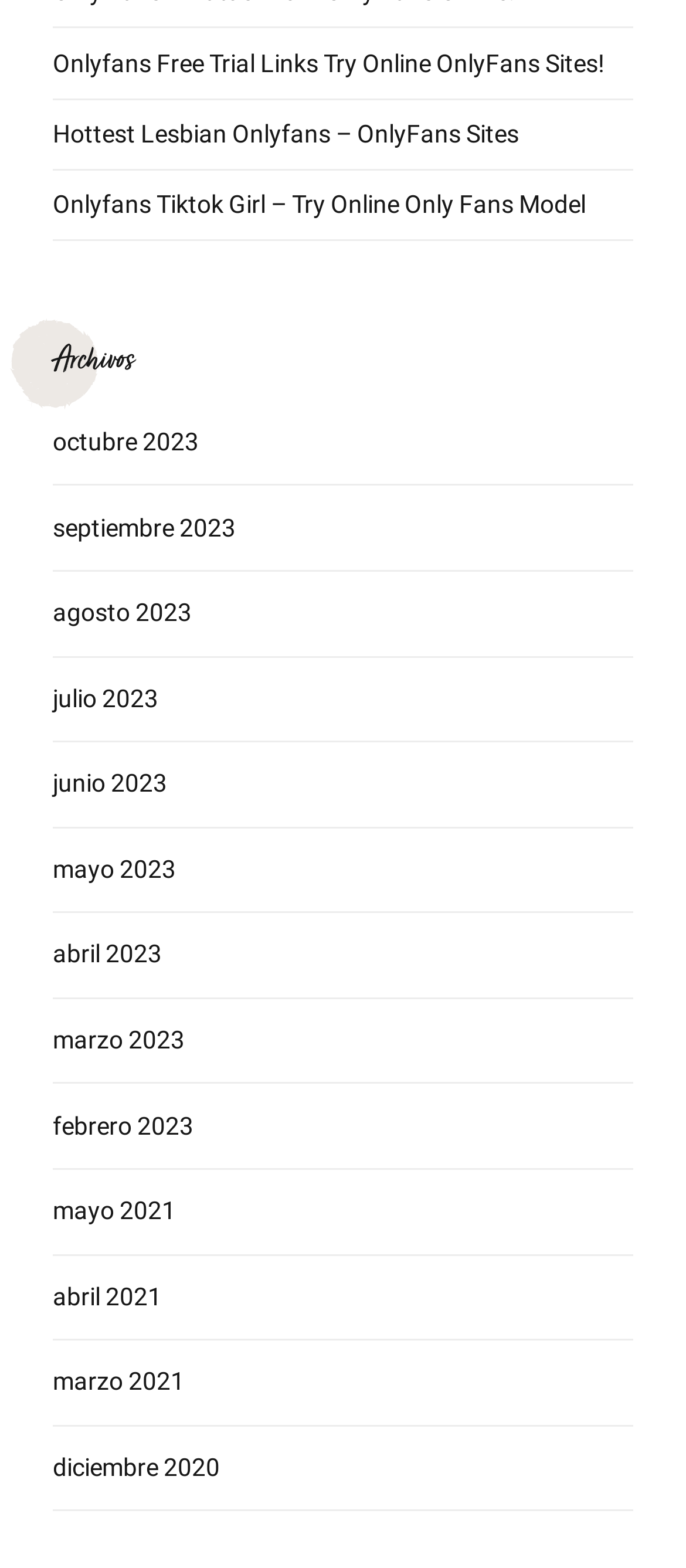What is the category of the webpage based on the heading?
Please respond to the question with as much detail as possible.

The heading 'Archivos ' suggests that the webpage is categorized under 'Archivos', which is a Spanish word for 'Files' or 'Archives'. This heading is located at a relatively top position on the webpage with a bounding box coordinate of [0.077, 0.216, 0.923, 0.245].